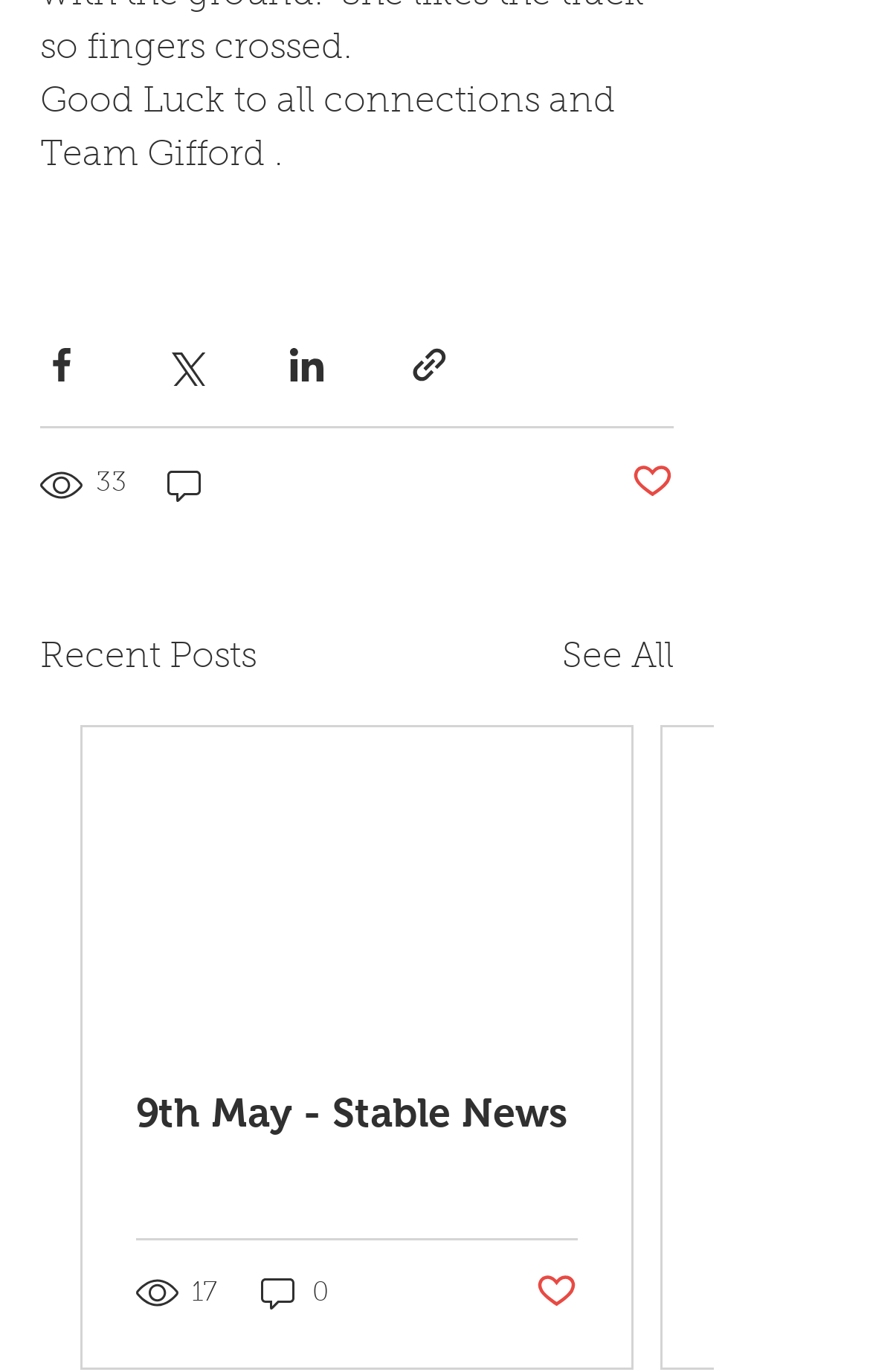Based on the element description parent_node: 33, identify the bounding box coordinates for the UI element. The coordinates should be in the format (top-left x, top-left y, bottom-right x, bottom-right y) and within the 0 to 1 range.

[0.187, 0.336, 0.241, 0.371]